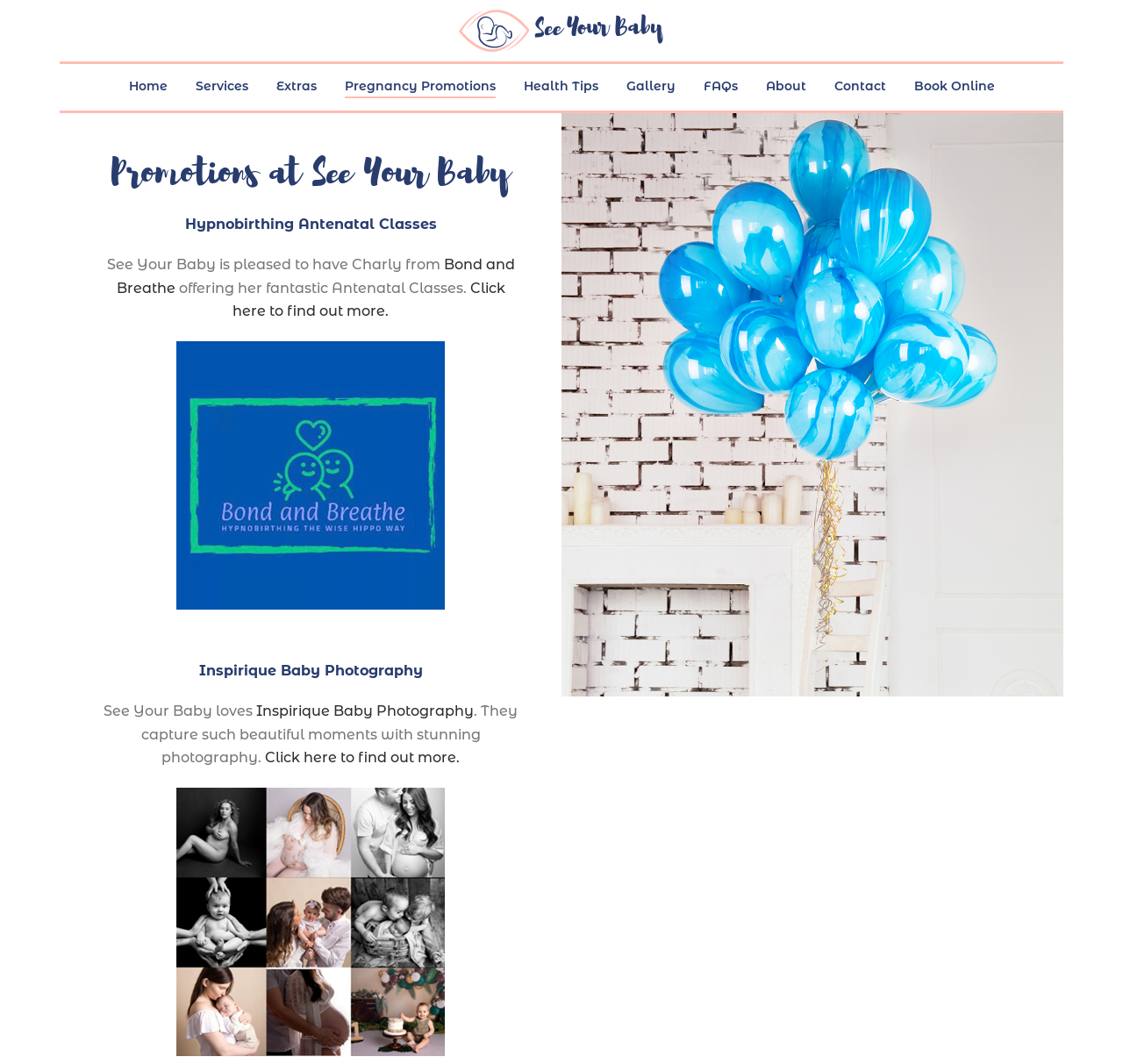Determine the bounding box coordinates for the area that needs to be clicked to fulfill this task: "Click 4d HD Ultrasound link". The coordinates must be given as four float numbers between 0 and 1, i.e., [left, top, right, bottom].

[0.408, 0.0, 0.592, 0.058]